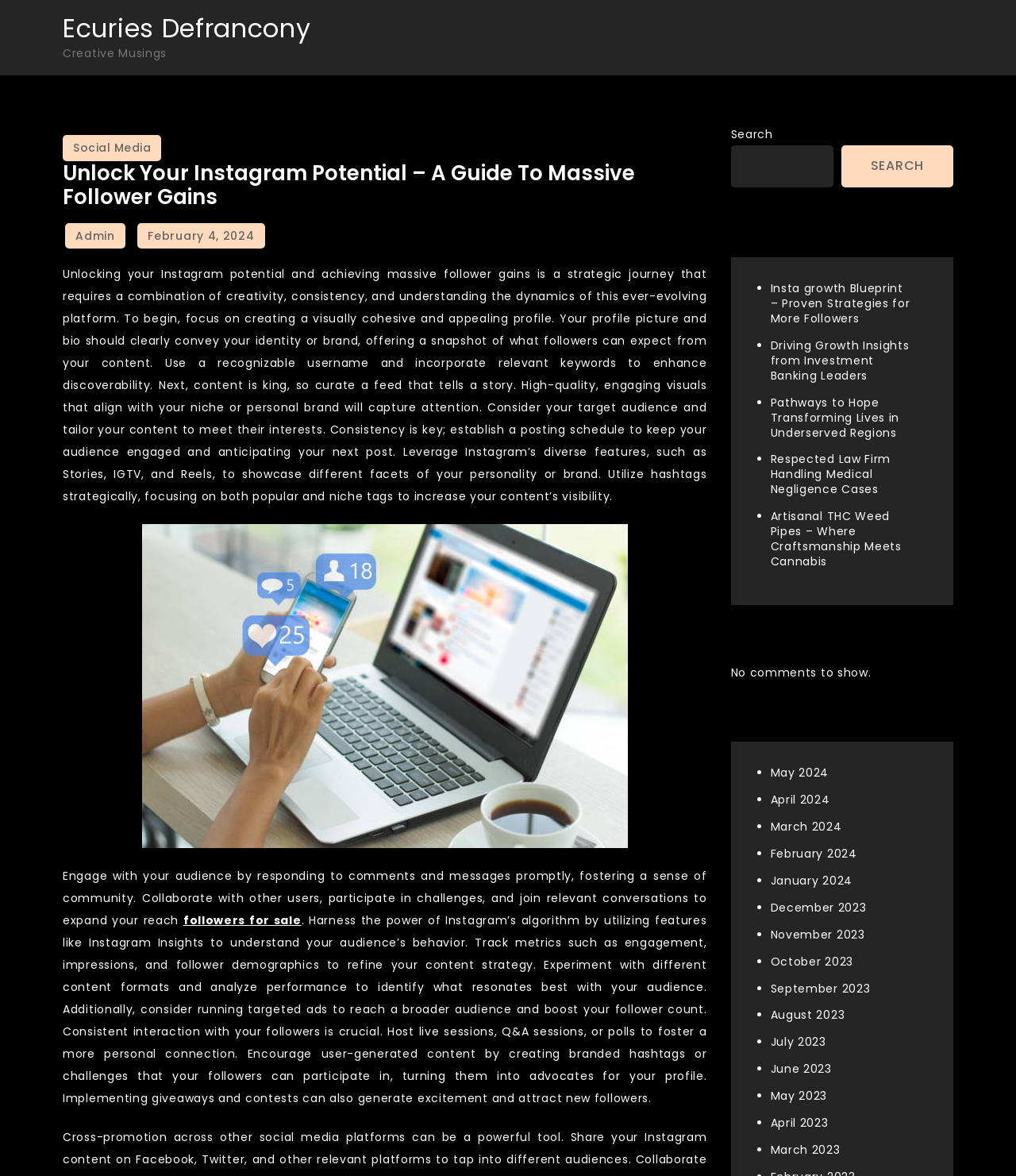Can you specify the bounding box coordinates for the region that should be clicked to fulfill this instruction: "Click on the 'Ecuries Defrancony' link".

[0.062, 0.009, 0.306, 0.039]